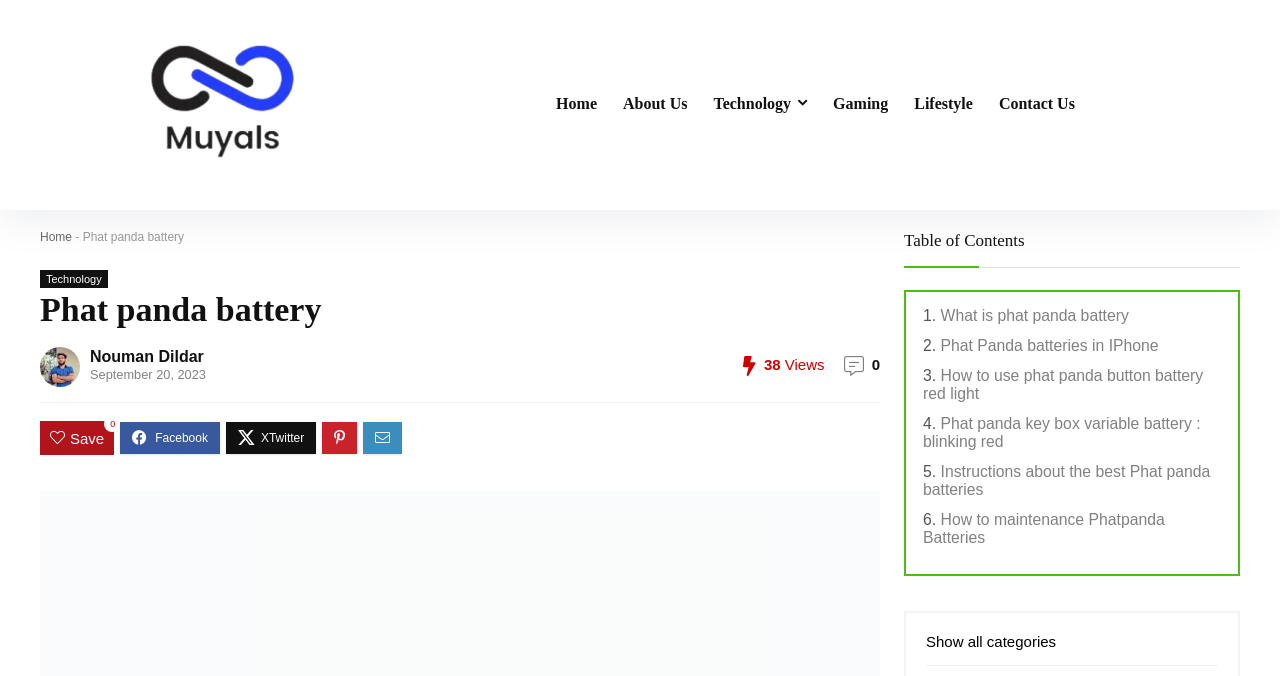Answer the question below with a single word or a brief phrase: 
What is the date of the article?

September 20, 2023